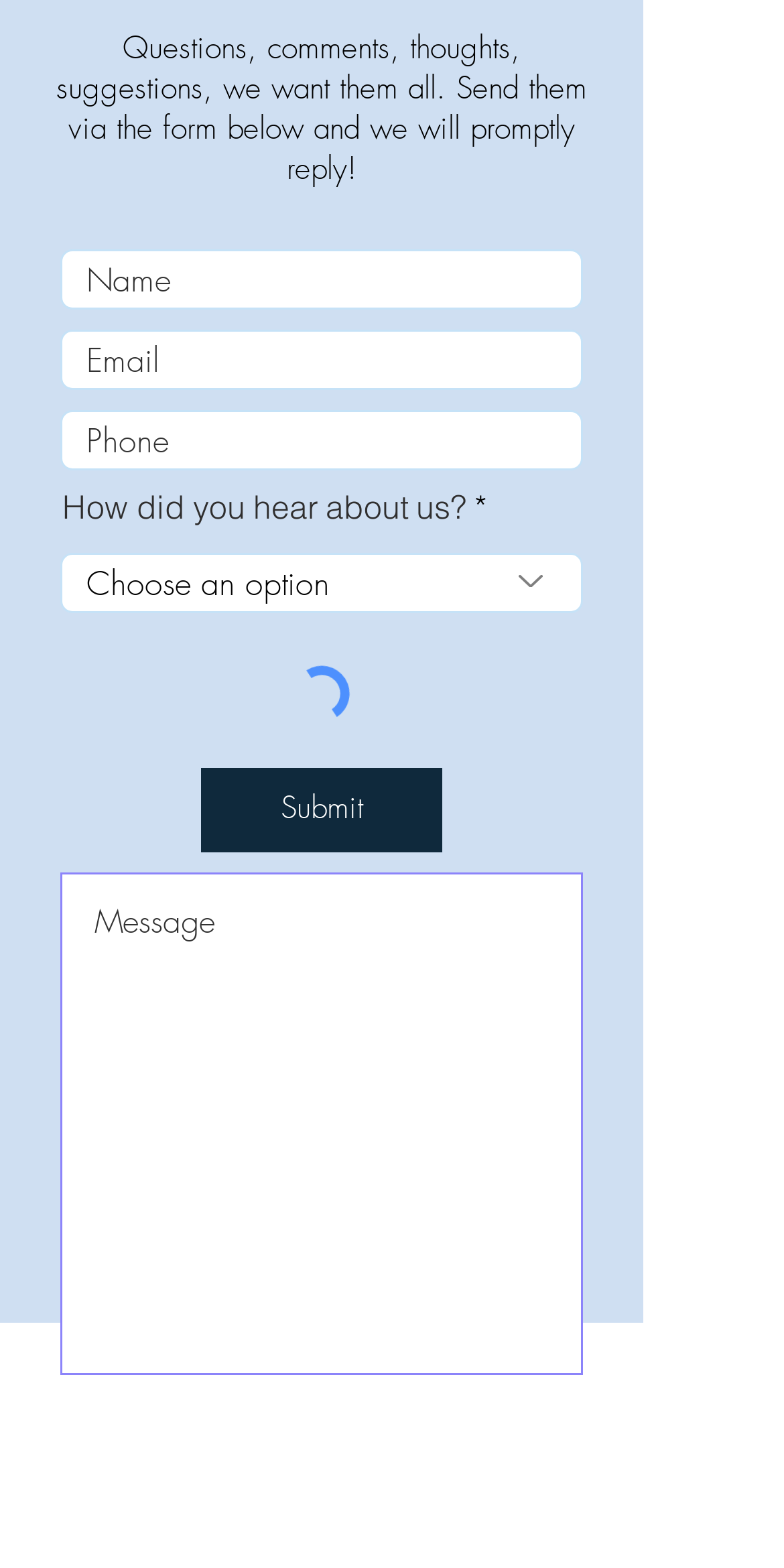What is the text of the button at the bottom of the form?
Look at the image and construct a detailed response to the question.

The button at the bottom of the form has the text 'Submit' as indicated by the button element with the ID 793.